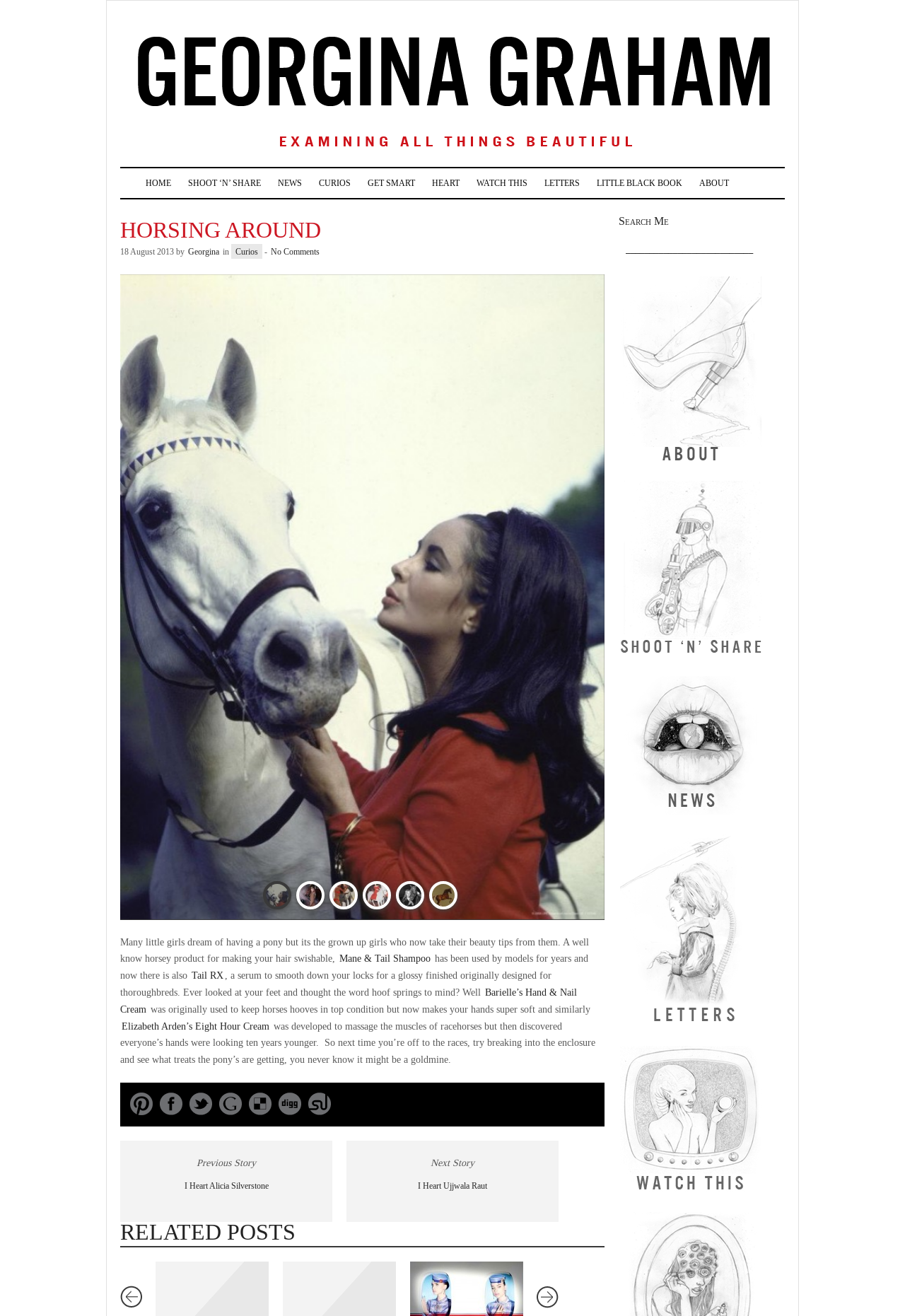Provide the bounding box coordinates of the UI element that matches the description: "Barielle’s Hand & Nail Cream".

[0.133, 0.749, 0.638, 0.772]